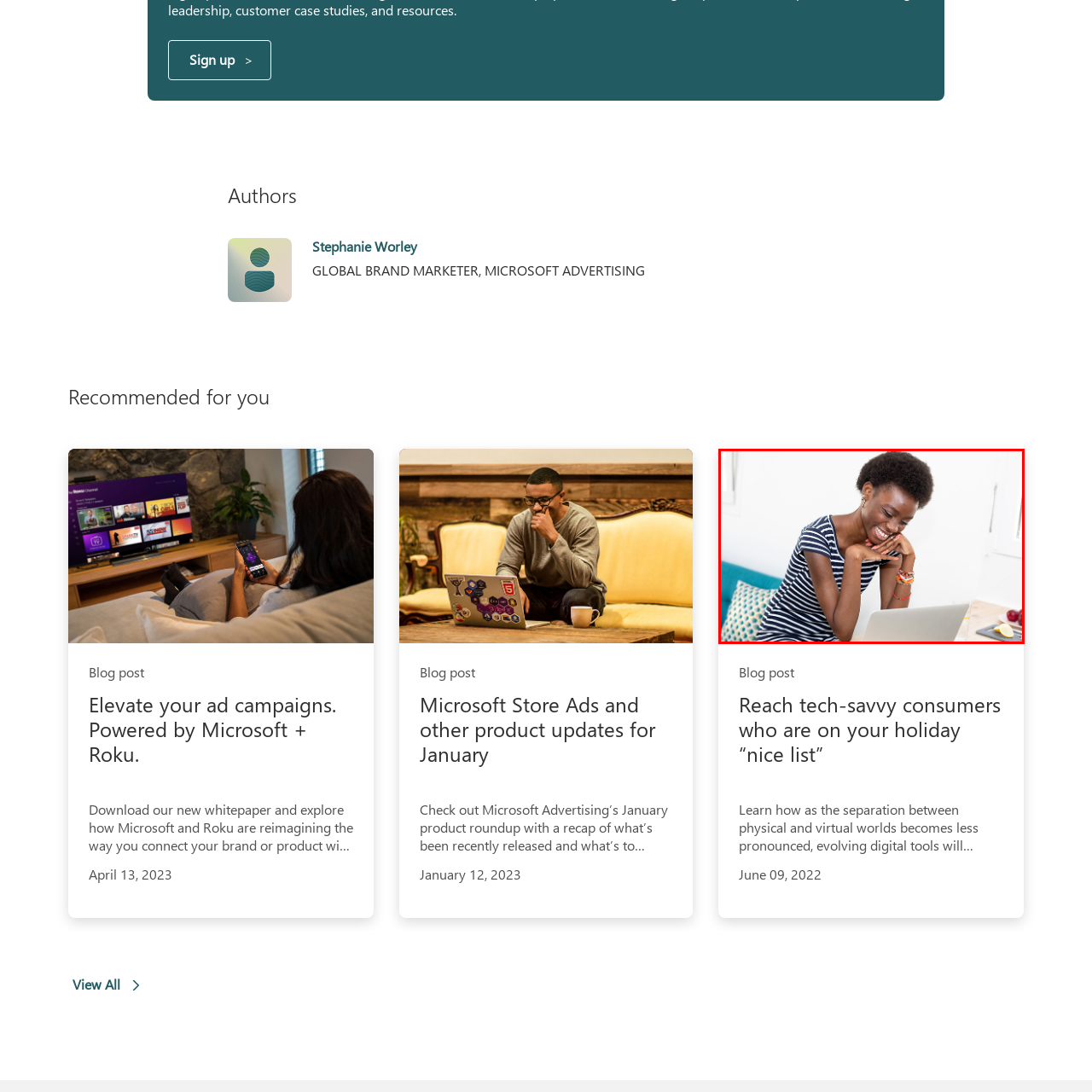Offer a detailed caption for the picture inside the red-bordered area.

A woman with a joyful expression is seated at a table, engaging with her laptop. She has a stylish short afro and is wearing a black and white striped dress, which complements her vibrant personality. Her hands are playfully propped under her chin, highlighting her enthusiasm and interest in what she’s viewing on the screen. Surrounding her are elements of a cozy workspace, with a cushion in the background featuring a geometric pattern and a small plate of fresh fruit, including slices of lemon and grapes, hinting at a relaxed yet productive atmosphere. This scene exudes a sense of positivity and engagement with digital technology, reflecting modern connectivity and the joy of learning or discovering something new online.